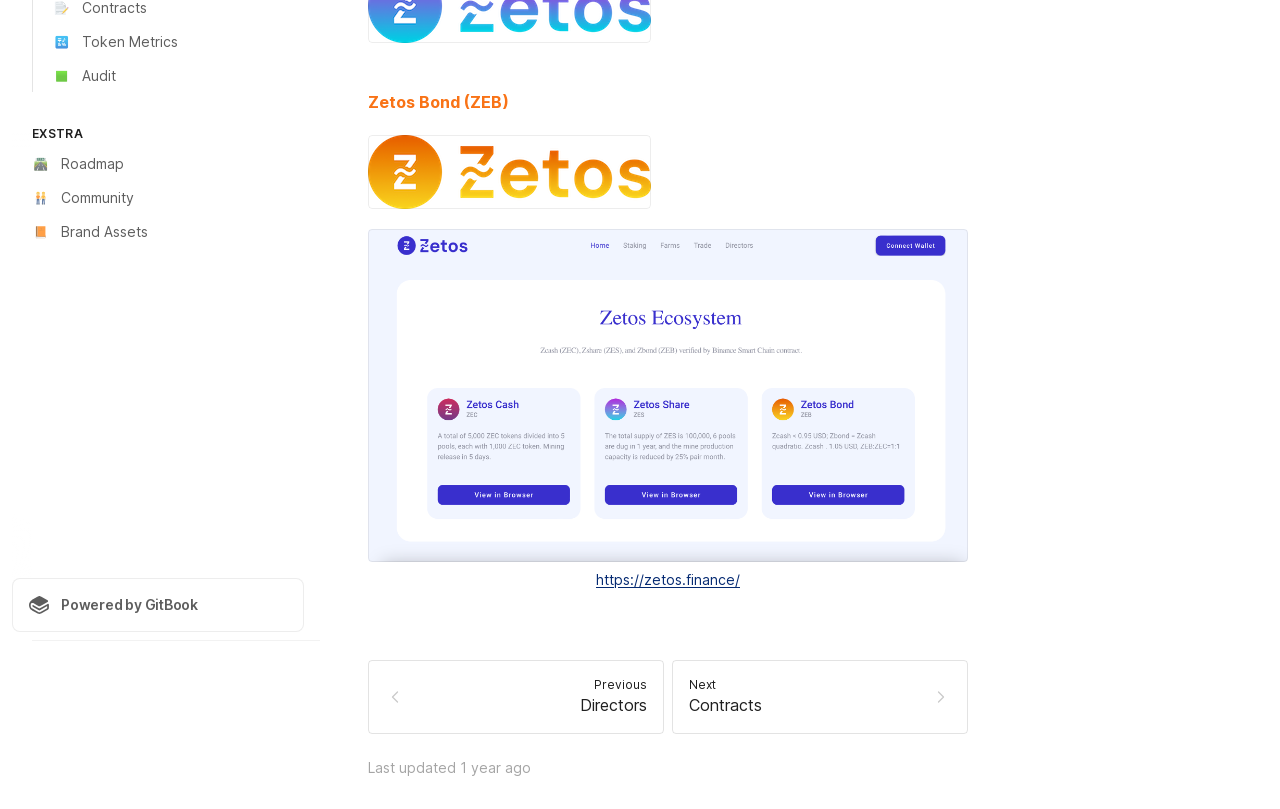Using the given description, provide the bounding box coordinates formatted as (top-left x, top-left y, bottom-right x, bottom-right y), with all values being floating point numbers between 0 and 1. Description: Powered by GitBook

[0.009, 0.714, 0.238, 0.781]